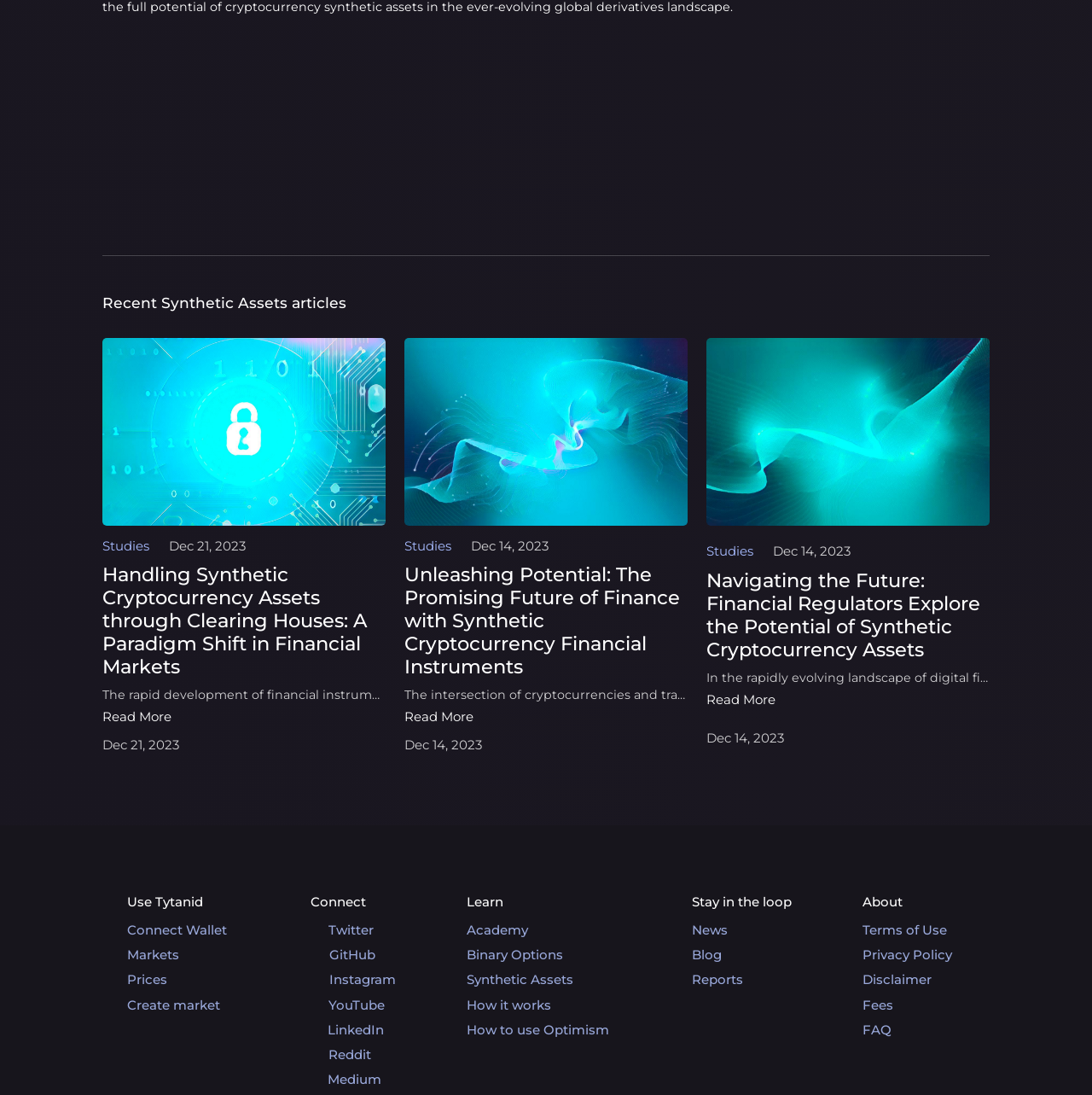Provide your answer to the question using just one word or phrase: What is the date of the latest article?

Dec 21, 2023